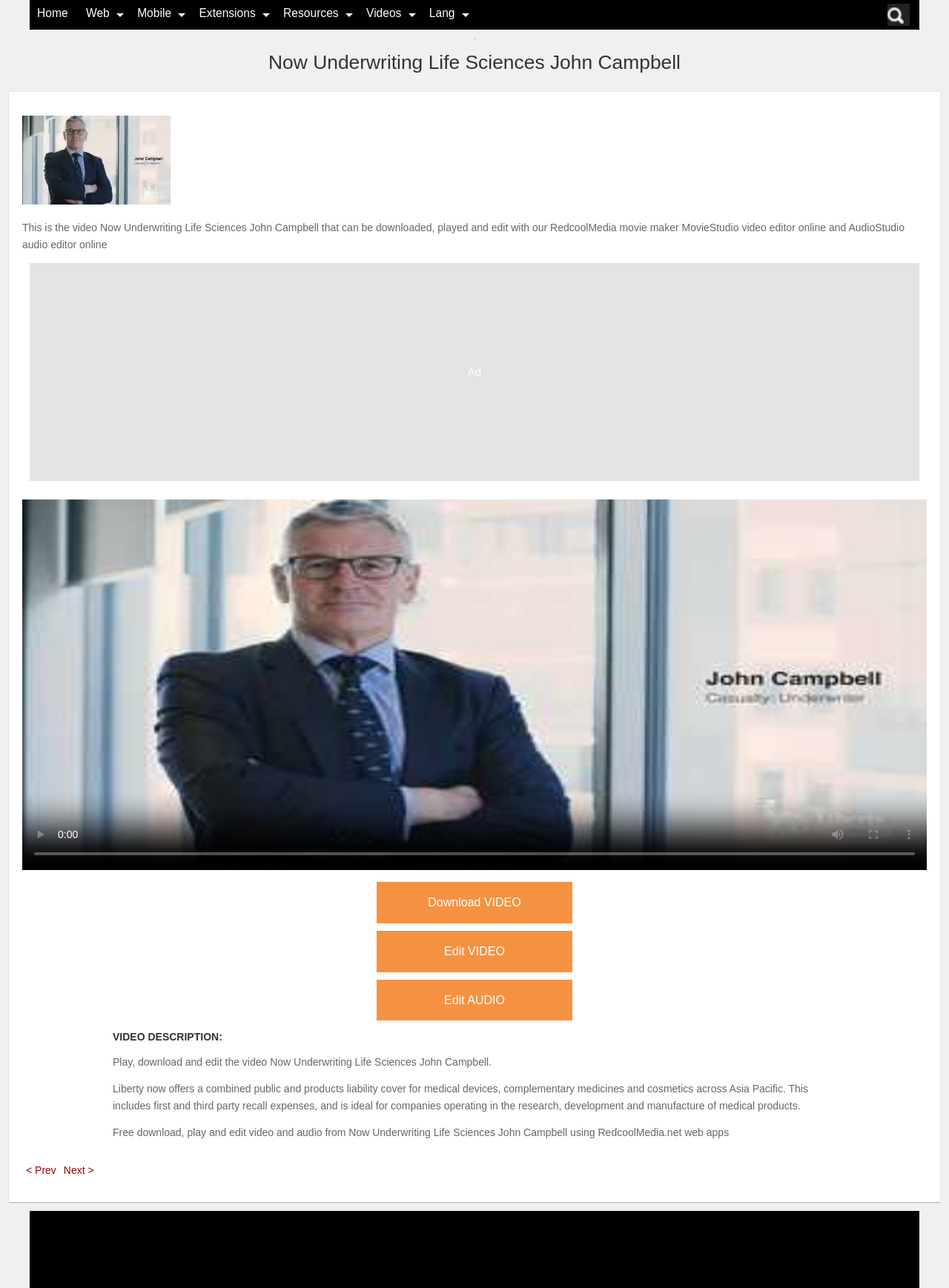Please specify the bounding box coordinates for the clickable region that will help you carry out the instruction: "Click the 'Home' link".

[0.039, 0.005, 0.072, 0.015]